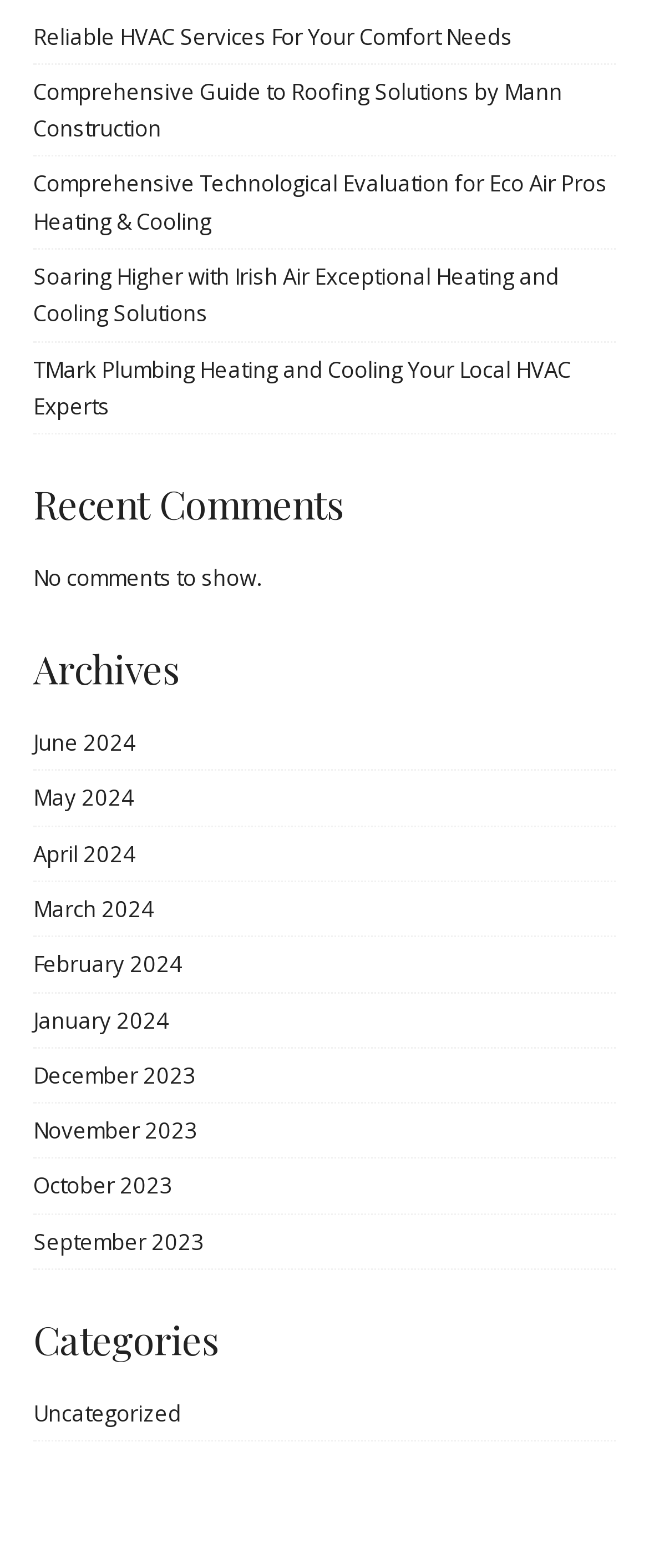Find the bounding box coordinates for the area that should be clicked to accomplish the instruction: "Read recent comments".

[0.051, 0.307, 0.949, 0.337]